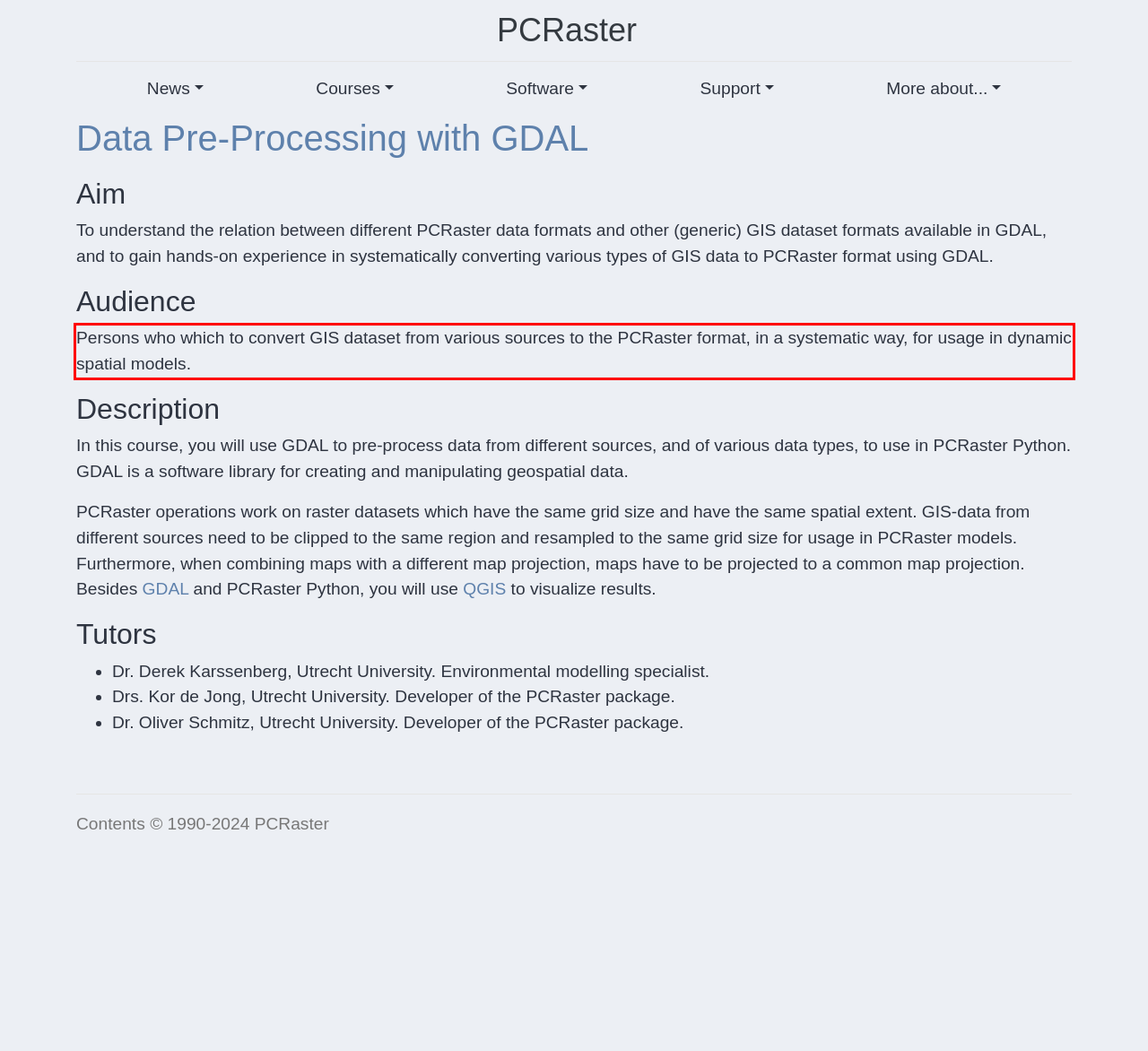Please perform OCR on the text content within the red bounding box that is highlighted in the provided webpage screenshot.

Persons who which to convert GIS dataset from various sources to the PCRaster format, in a systematic way, for usage in dynamic spatial models.